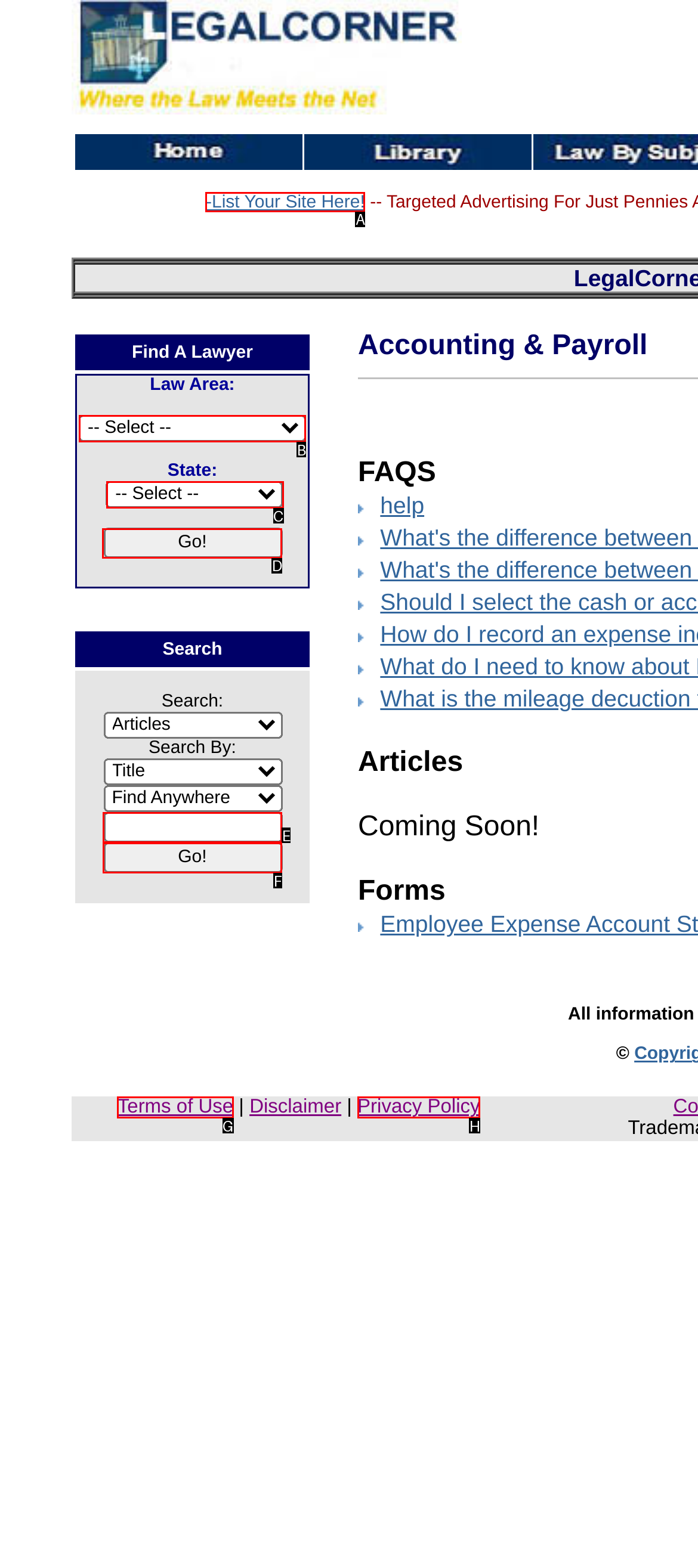Please indicate which option's letter corresponds to the task: Click on the 'Go!' button by examining the highlighted elements in the screenshot.

D